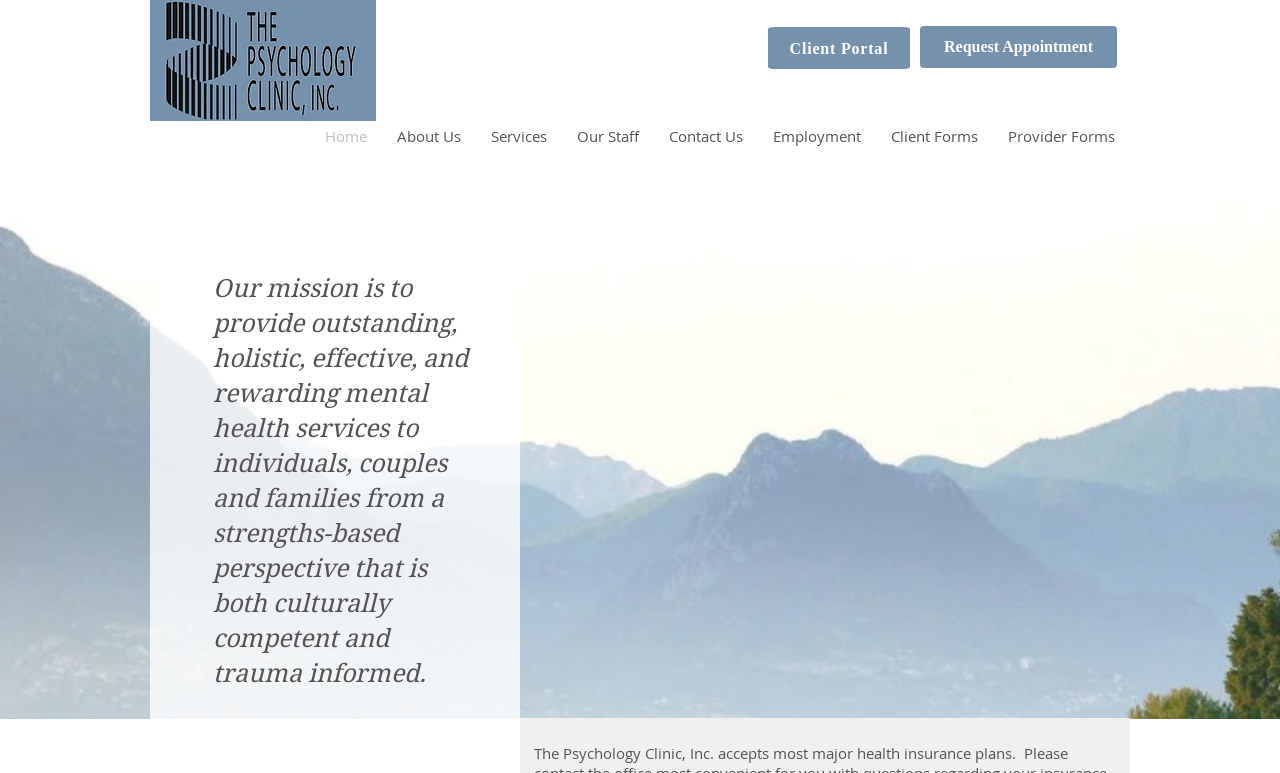How many navigation links are there?
Please answer the question with a detailed response using the information from the screenshot.

There are 8 navigation links, which are 'Home', 'About Us', 'Services', 'Our Staff', 'Contact Us', 'Employment', 'Client Forms', and 'Provider Forms', located at the top of the webpage, with bounding boxes ranging from [0.242, 0.122, 0.298, 0.232] to [0.776, 0.122, 0.883, 0.232].